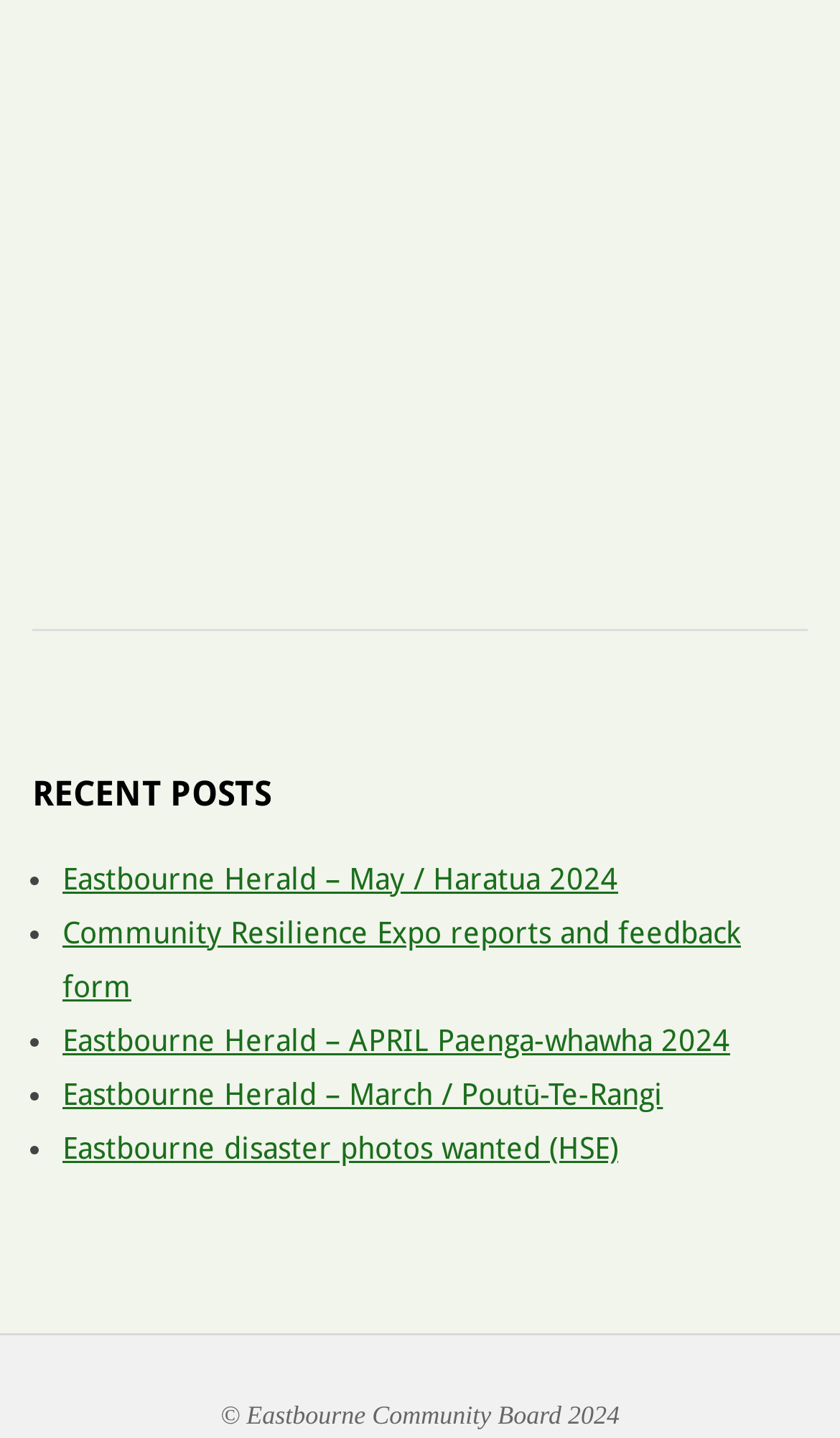What is the category of the posts listed?
Using the information presented in the image, please offer a detailed response to the question.

The category of the posts listed can be determined by looking at the heading 'RECENT POSTS' which is a sibling of the list of posts. This heading indicates that the posts listed below are recent posts.